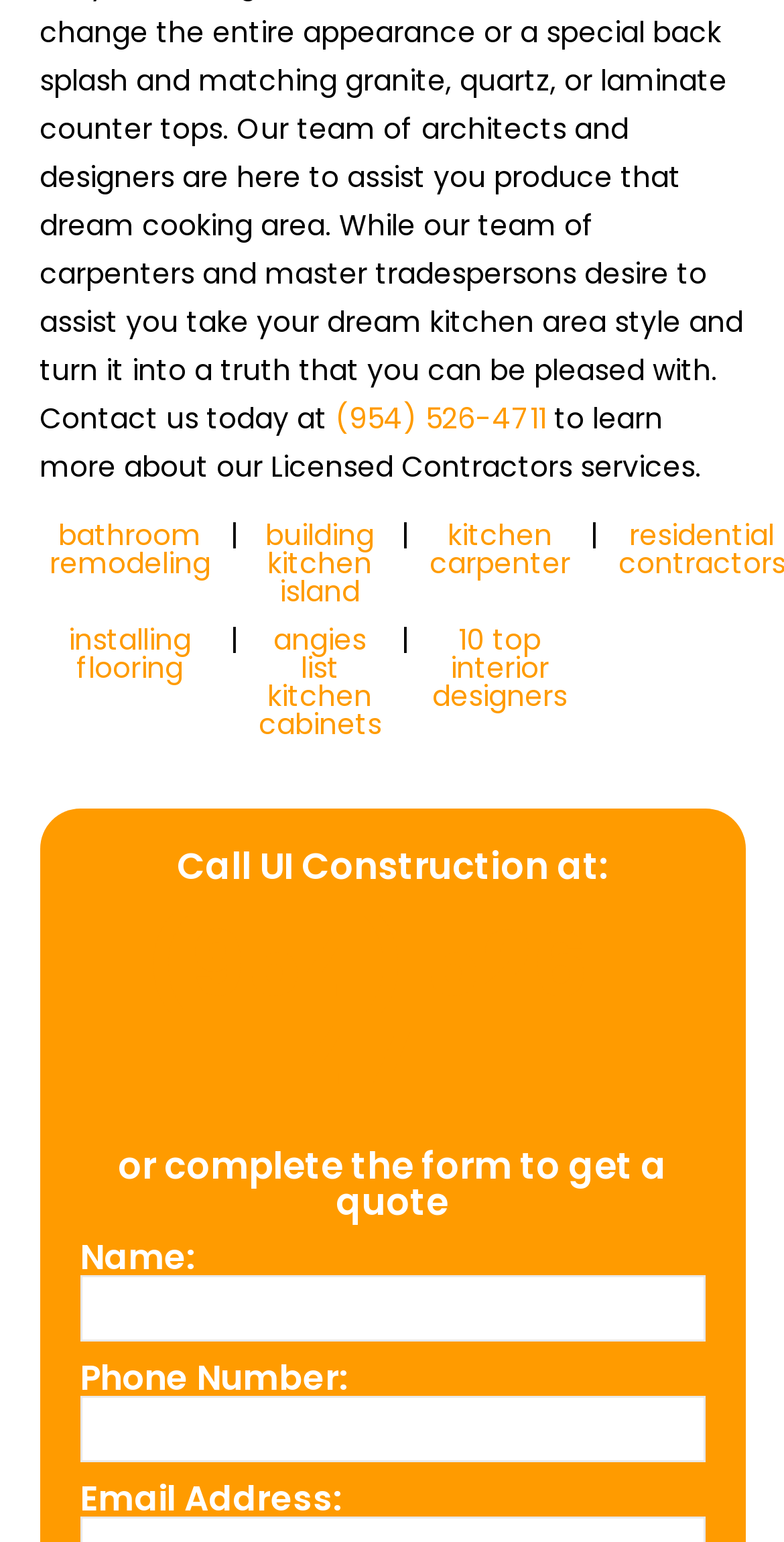Please provide a one-word or short phrase answer to the question:
What is required to get a quote from UI Construction?

Name and phone number